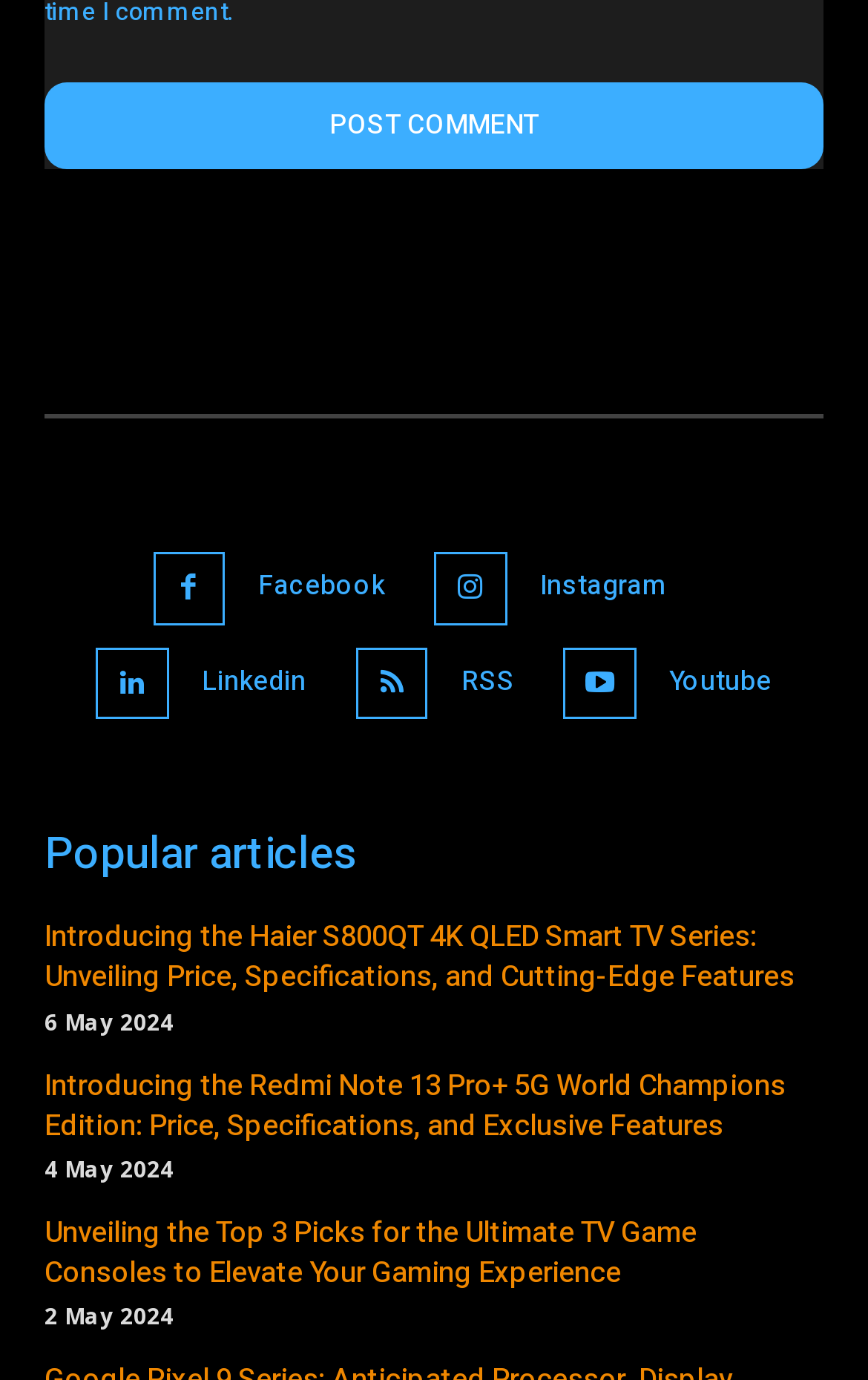Given the webpage screenshot and the description, determine the bounding box coordinates (top-left x, top-left y, bottom-right x, bottom-right y) that define the location of the UI element matching this description: ICO

None